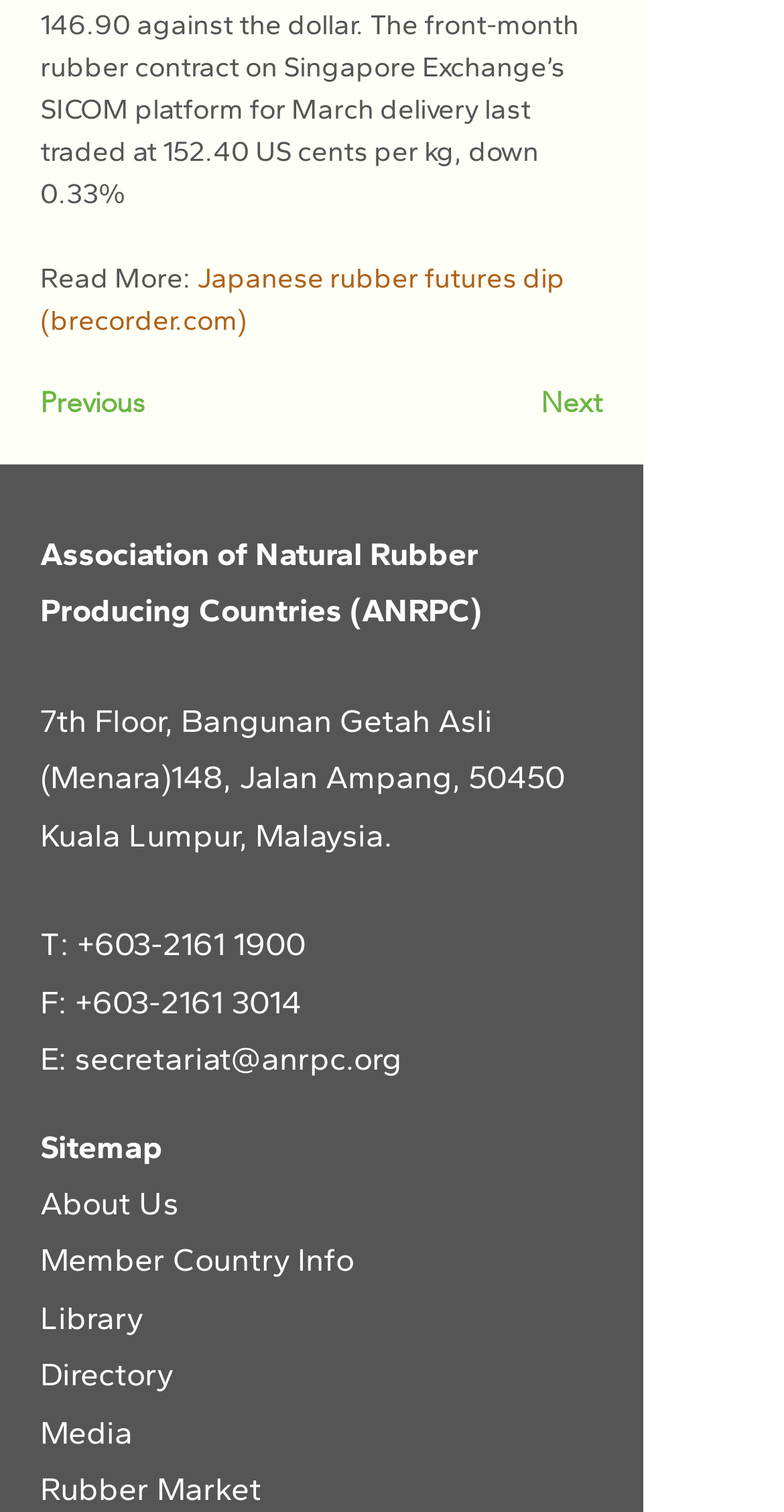Provide the bounding box coordinates of the section that needs to be clicked to accomplish the following instruction: "Click on 'Previous'."

[0.051, 0.239, 0.346, 0.295]